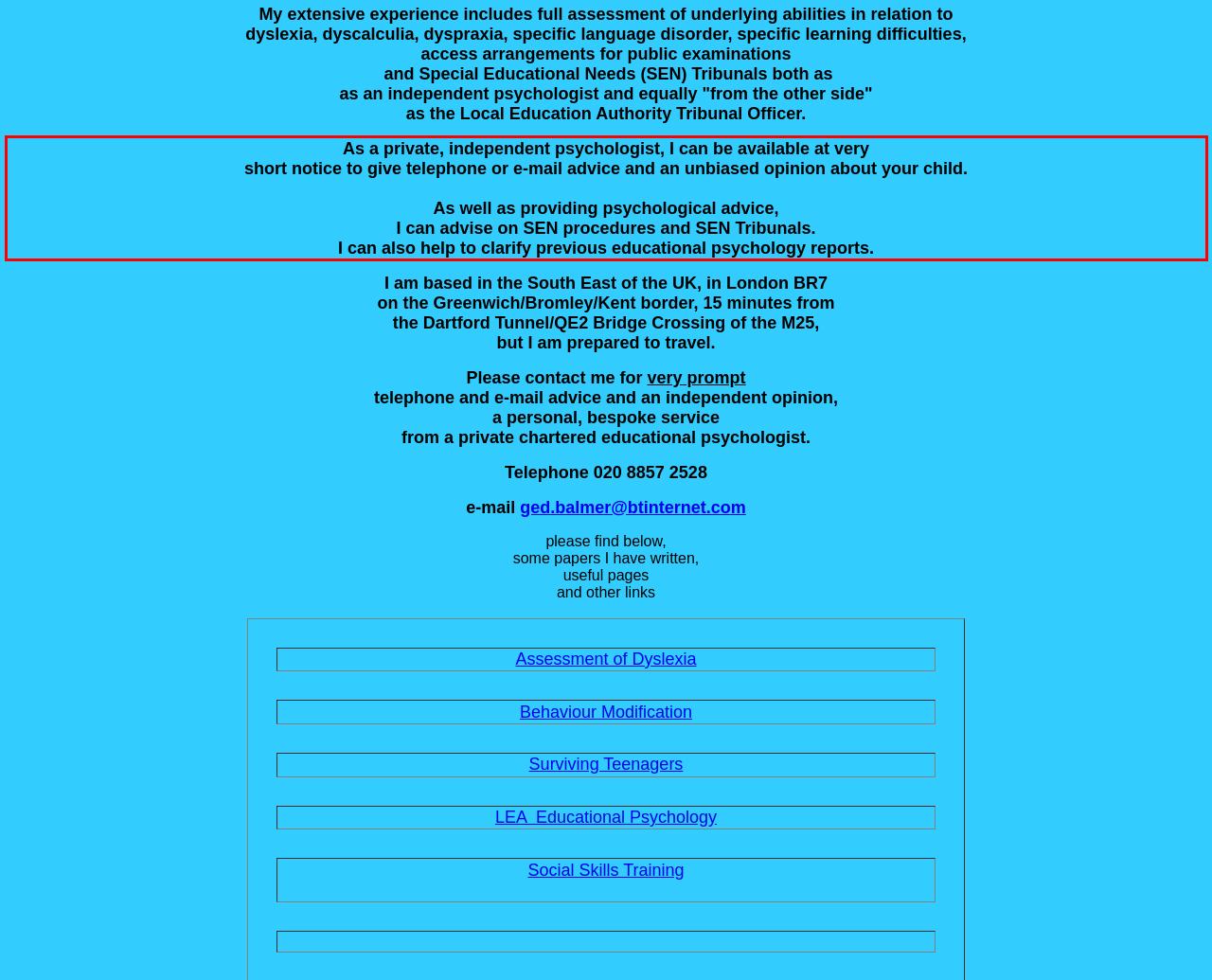From the given screenshot of a webpage, identify the red bounding box and extract the text content within it.

As a private, independent psychologist, I can be available at very short notice to give telephone or e-mail advice and an unbiased opinion about your child. As well as providing psychological advice, I can advise on SEN procedures and SEN Tribunals. I can also help to clarify previous educational psychology reports.